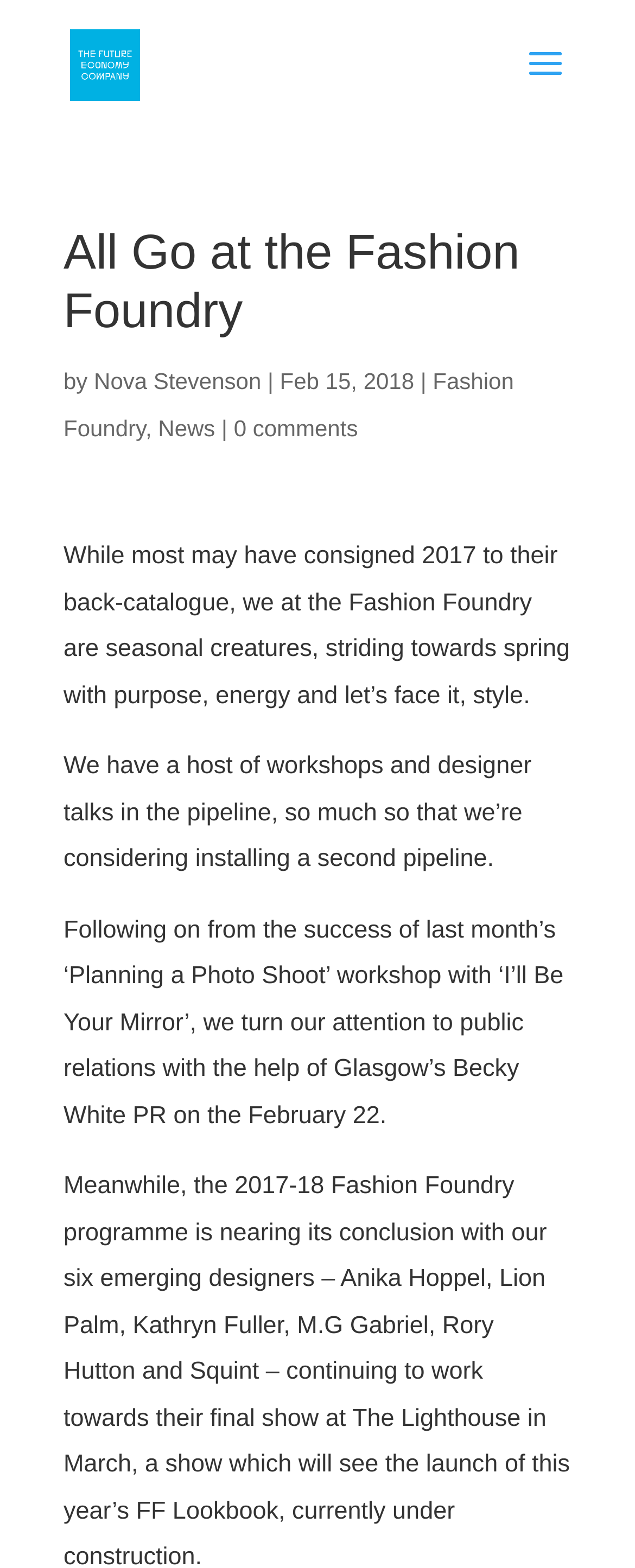What is the name of the PR company mentioned in the article?
Provide a detailed and extensive answer to the question.

The name of the PR company is mentioned in the text 'with the help of Glasgow’s Becky White PR on the February 22' which is located in the third paragraph of the article.